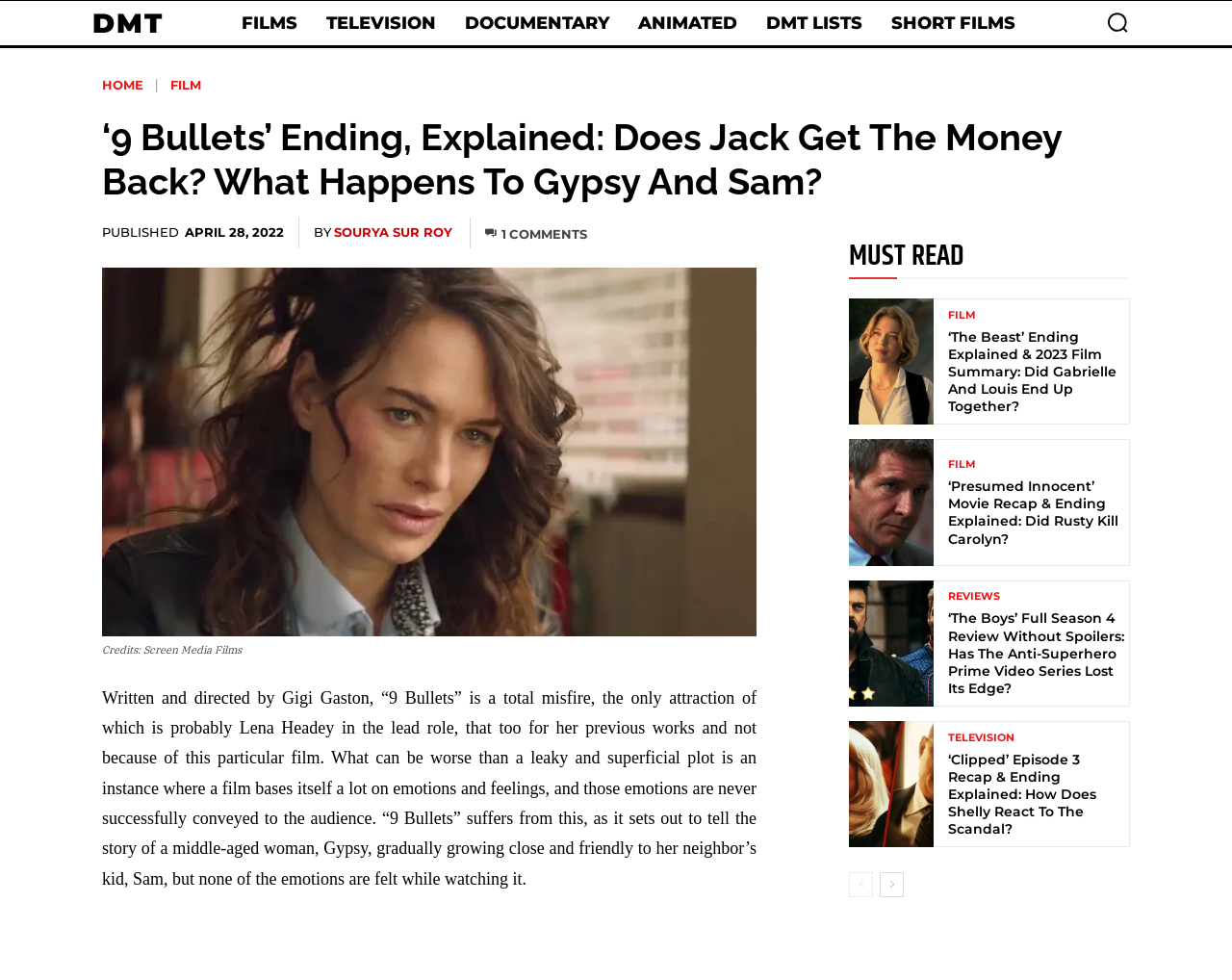Determine the bounding box coordinates for the region that must be clicked to execute the following instruction: "Read the article about 9 Bullets".

[0.083, 0.118, 0.917, 0.207]